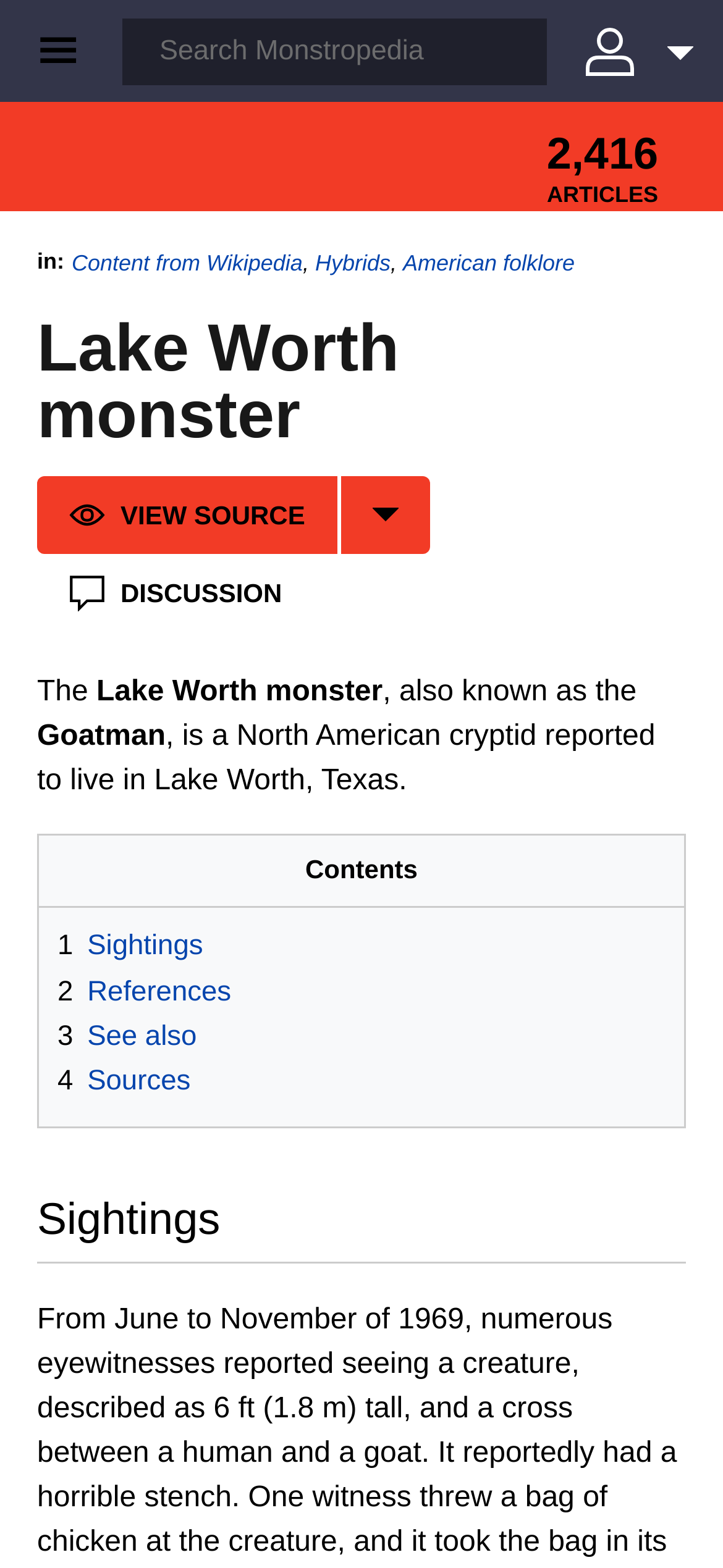Create an in-depth description of the webpage, covering main sections.

The webpage is about the Lake Worth monster, also known as the Goatman, a North American cryptid reported to live in Lake Worth, Texas. At the top left corner, there is a menu icon represented by "☰". Next to it, a search box allows users to search Monstropedia. On the top right corner, there is an anonymous user icon accompanied by two small images.

Below the search box, there are two lines of text indicating that there are 2,416 articles on the website. The main content of the webpage is divided into sections. The first section has a heading "Lake Worth monster" and provides a brief description of the creature. There are also links to view the source and discussion pages, accompanied by small images.

The next section is a navigation menu labeled "Contents" with a "hide" button. It contains links to different sections of the webpage, including "Sightings", "References", "See also", and "Sources". The "Sightings" section has its own heading and is located below the navigation menu.

Throughout the webpage, there are several links to related topics, such as "Content from Wikipedia", "Hybrids", and "American folklore". The overall structure of the webpage is organized, with clear headings and concise text, making it easy to navigate and find information about the Lake Worth monster.